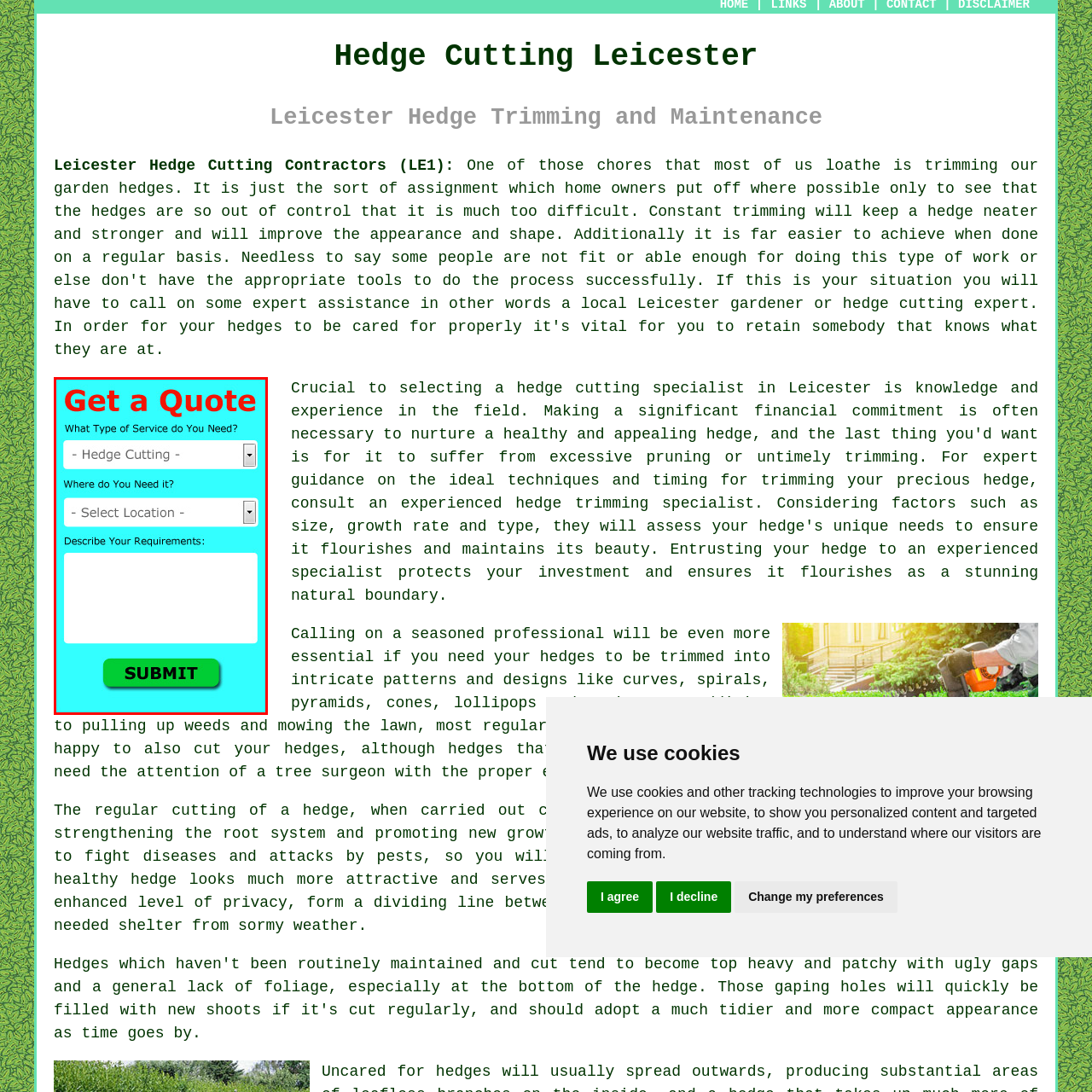Analyze the content inside the red-marked area, What is the color of the 'SUBMIT' button? Answer using only one word or a concise phrase.

Green